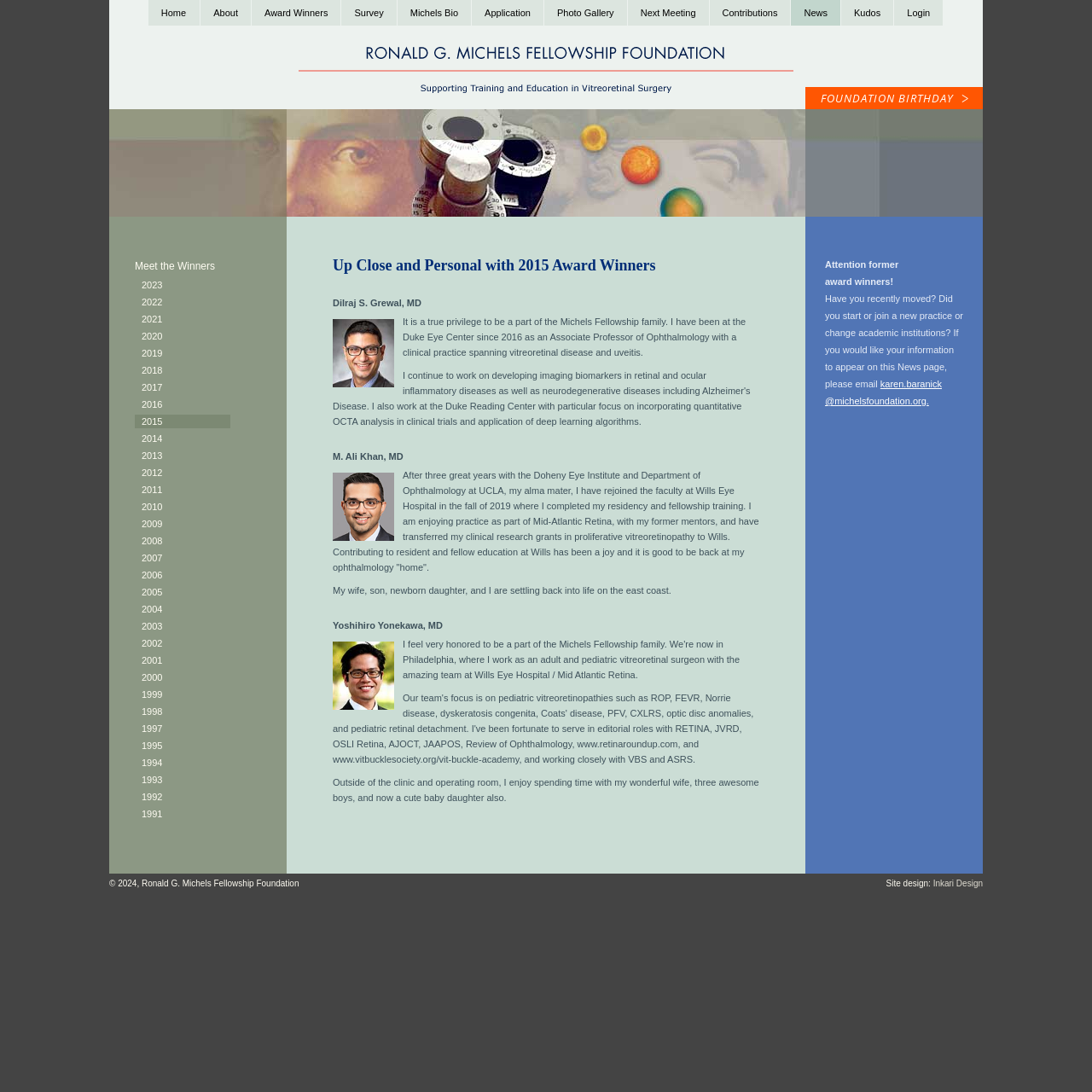Please provide a short answer using a single word or phrase for the question:
What is the purpose of the foundation?

Support second-year fellows in vitreoretinal surgery